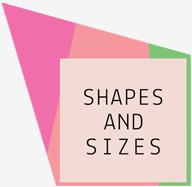What is the style of the font used in the design? Examine the screenshot and reply using just one word or a brief phrase.

Modern